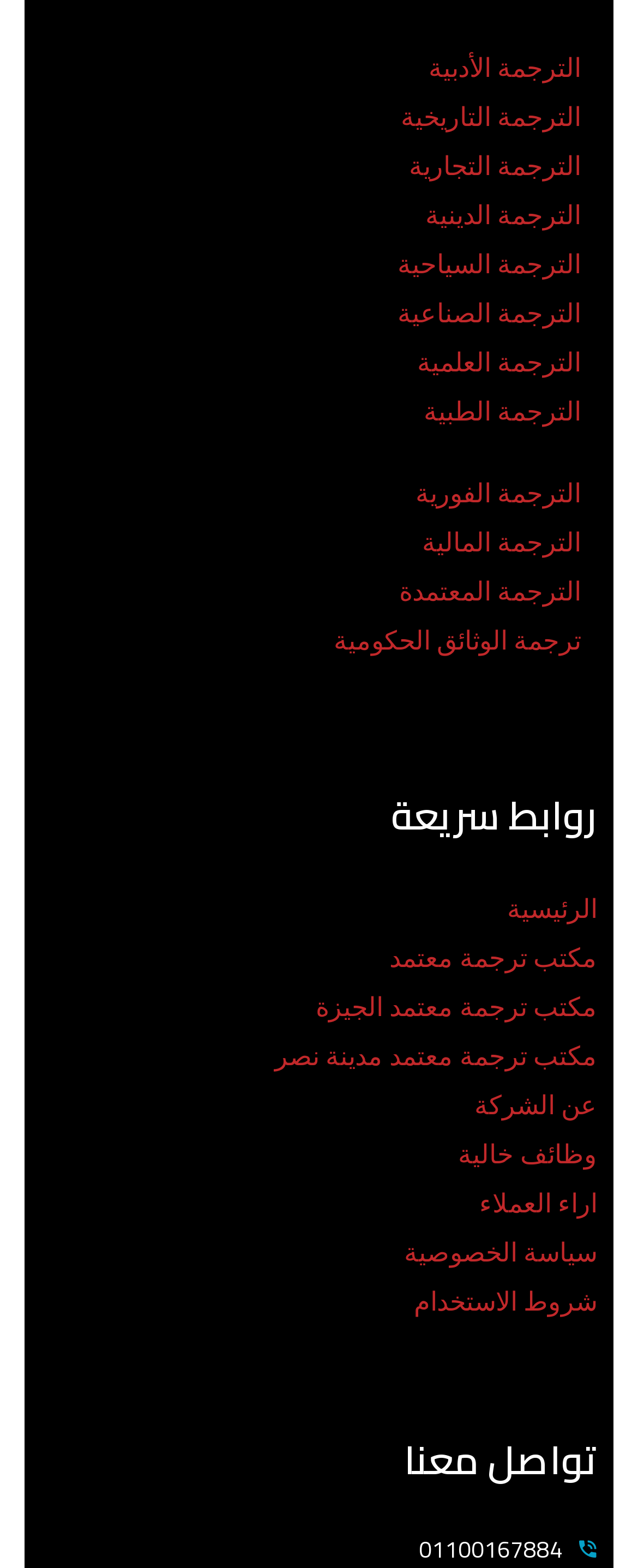Please identify the bounding box coordinates for the region that you need to click to follow this instruction: "contact us".

[0.064, 0.92, 0.936, 0.945]